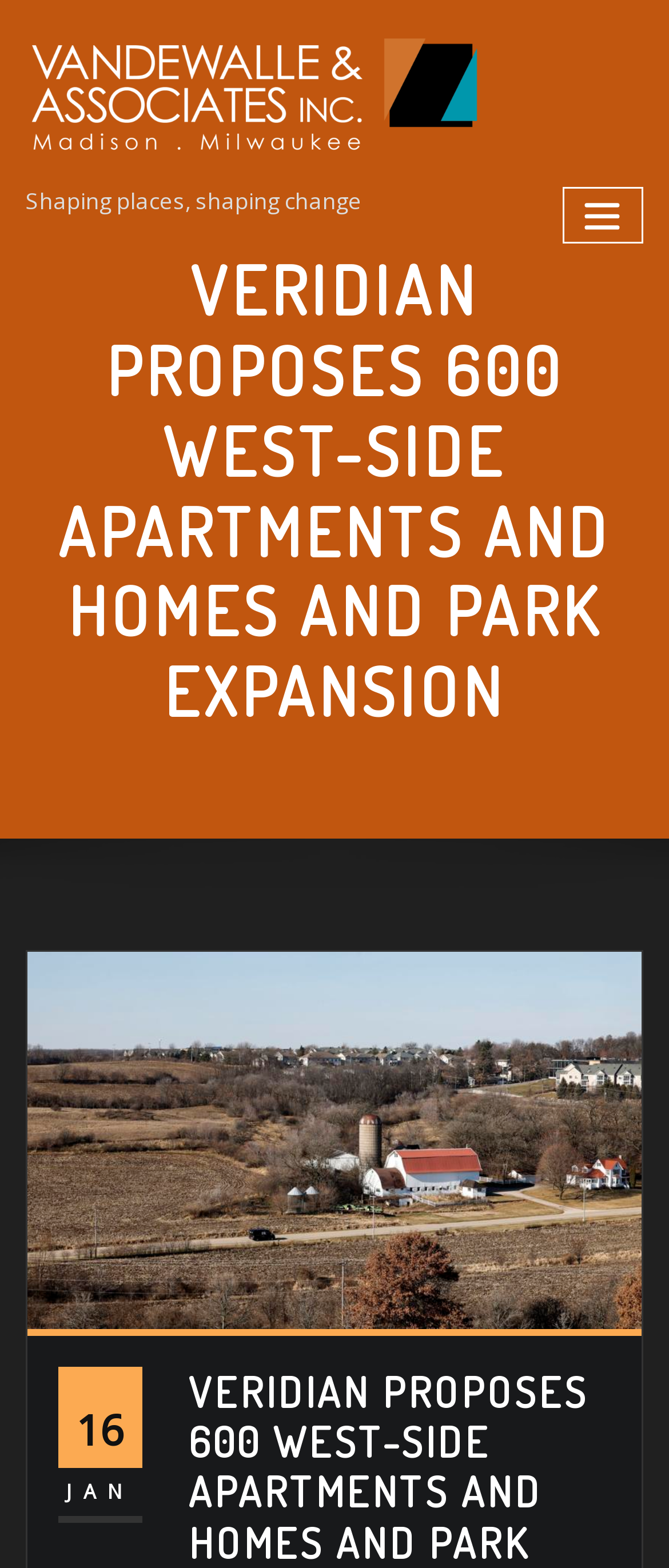Please provide a one-word or phrase answer to the question: 
What is the main topic of this webpage?

Veridian proposal